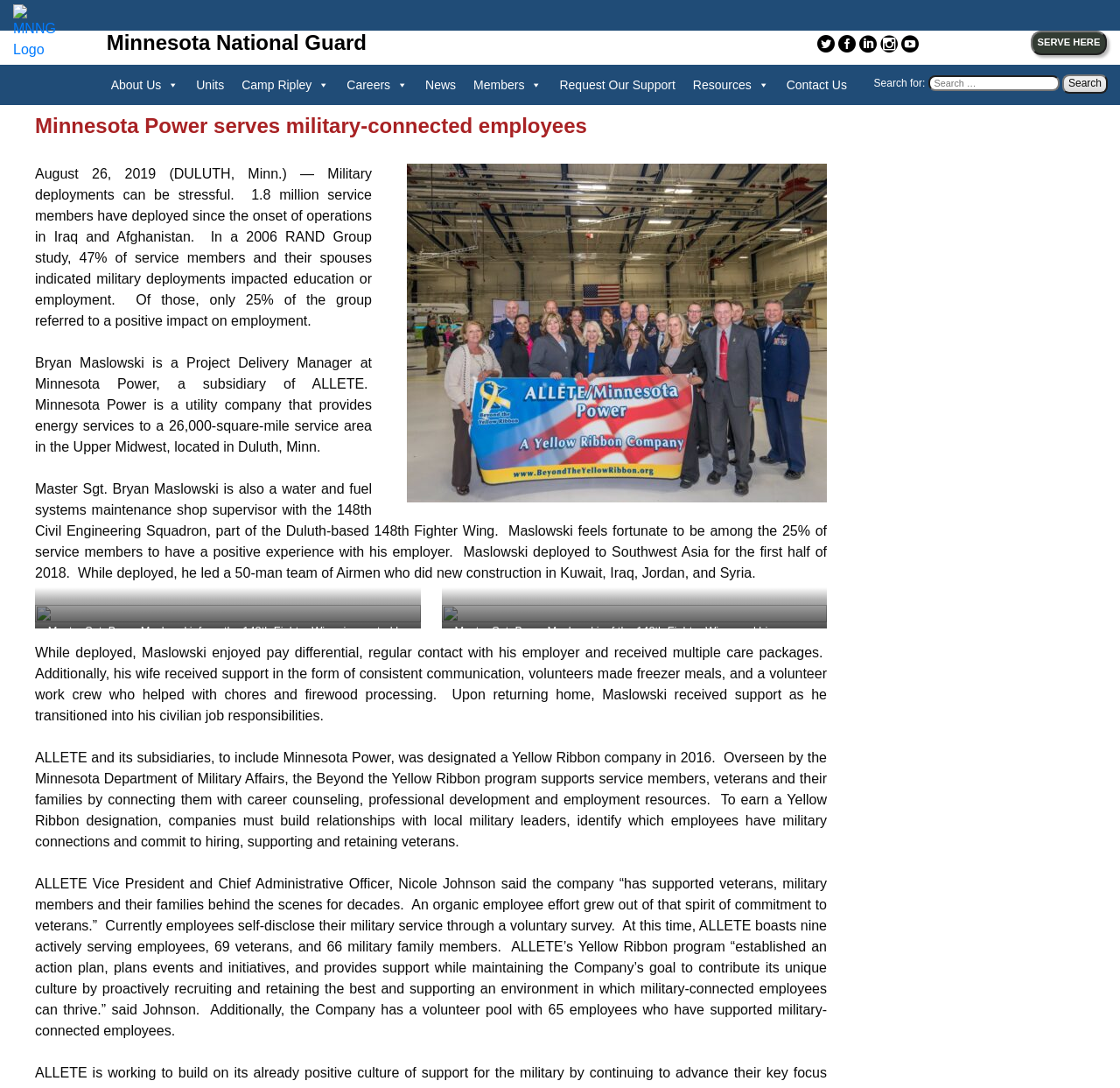Please provide a brief answer to the question using only one word or phrase: 
How many figures are there on the webpage?

2